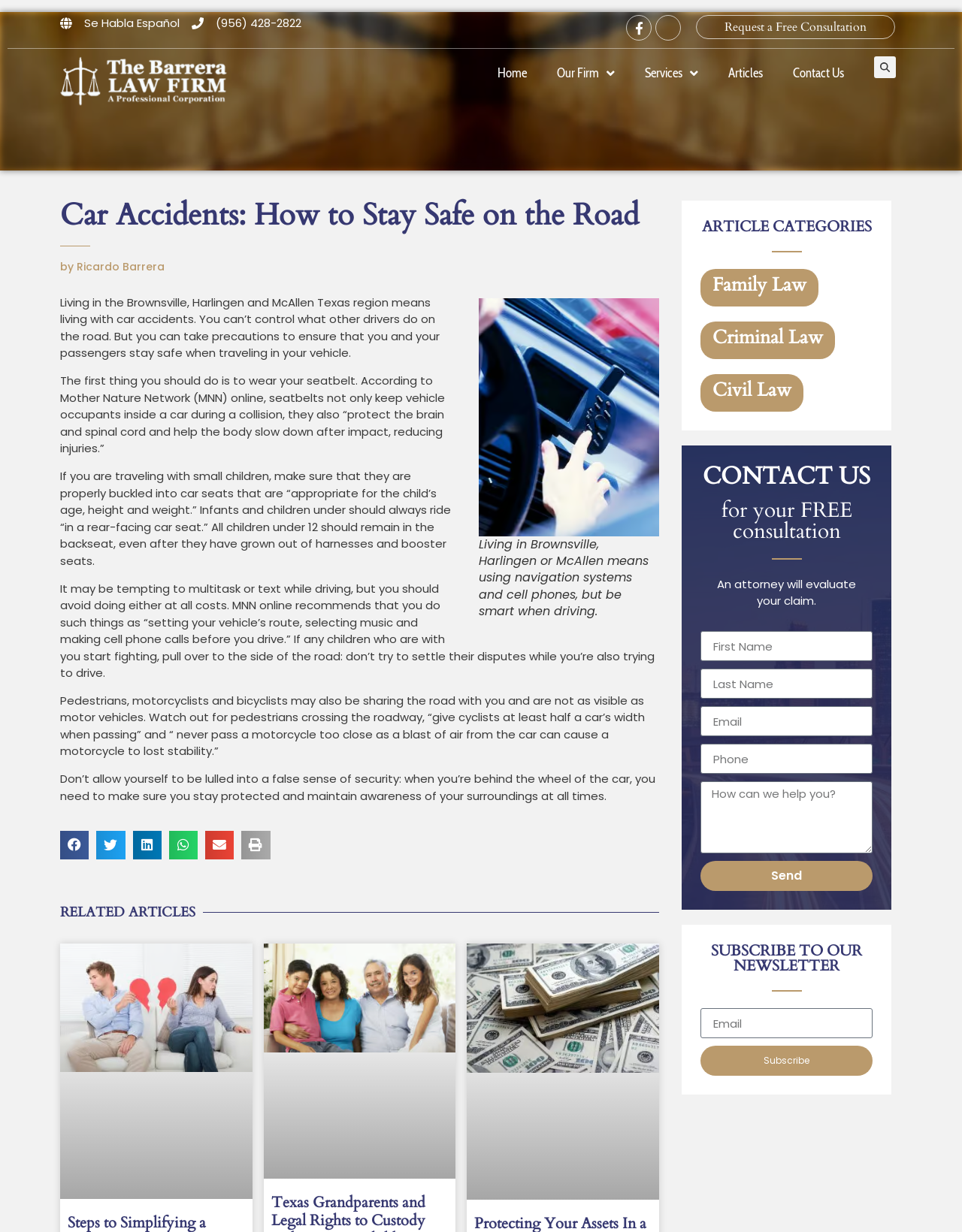Please answer the following question using a single word or phrase: 
What is required to send a message?

Email and Phone